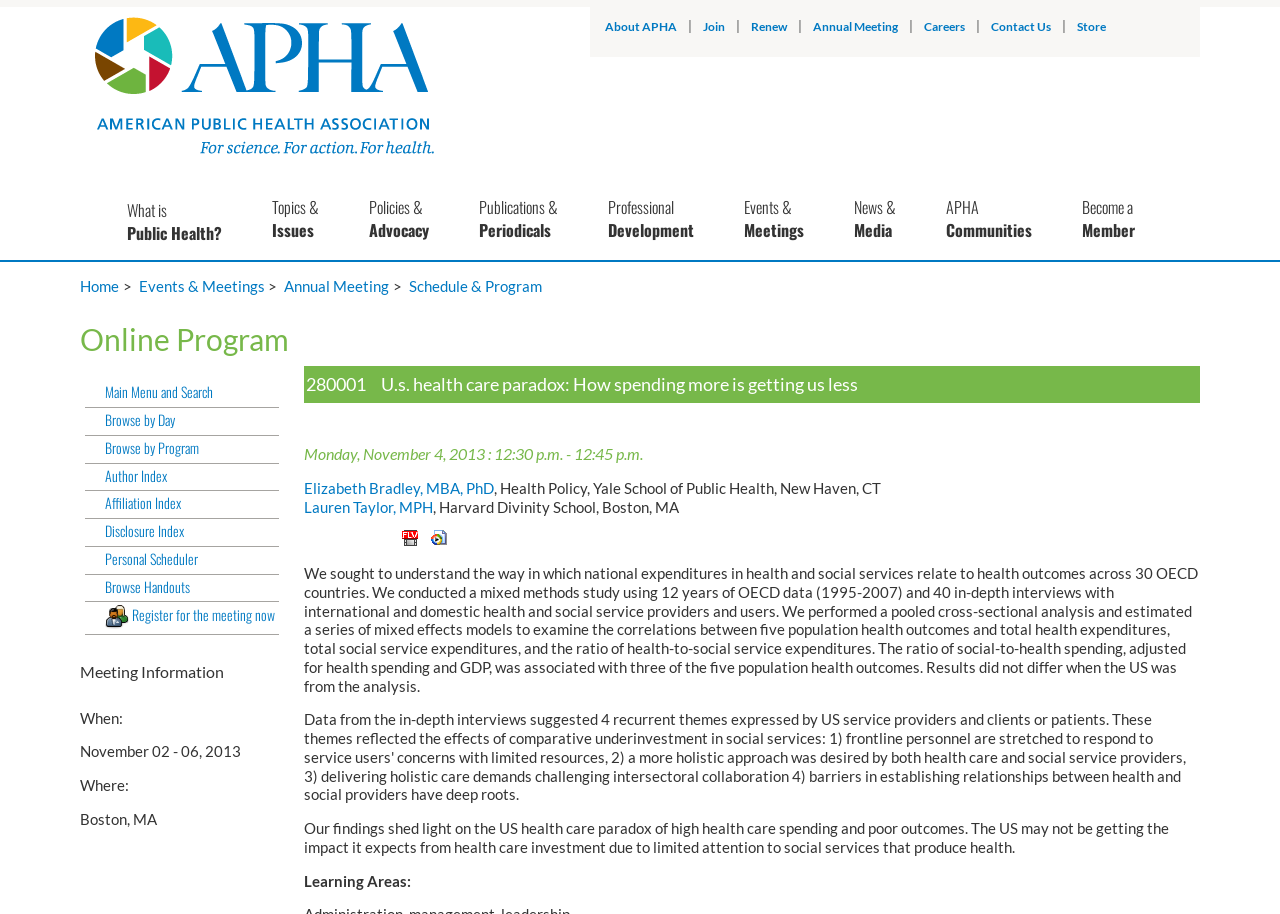Locate the bounding box coordinates of the clickable element to fulfill the following instruction: "View Annual Meeting information". Provide the coordinates as four float numbers between 0 and 1 in the format [left, top, right, bottom].

[0.635, 0.021, 0.702, 0.037]